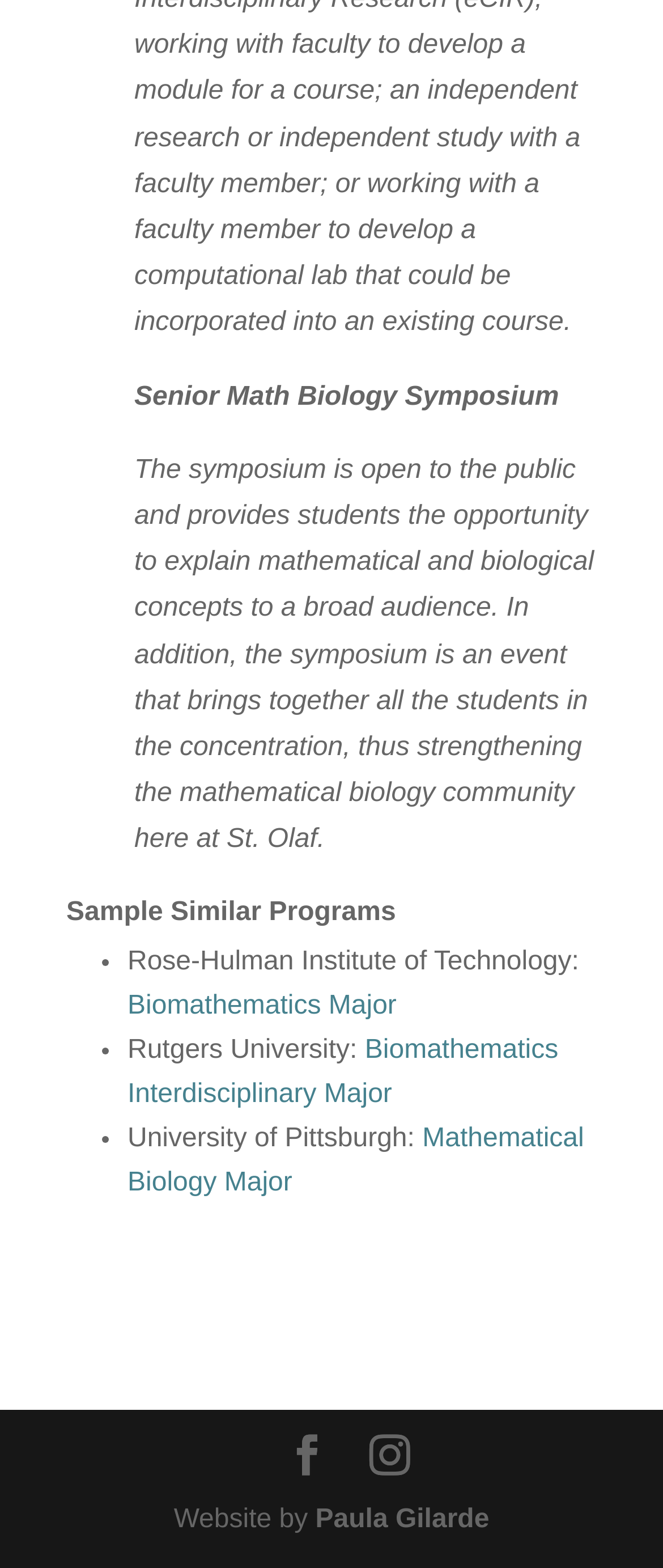How many social media links are there at the bottom of the page?
Using the image, provide a concise answer in one word or a short phrase.

2